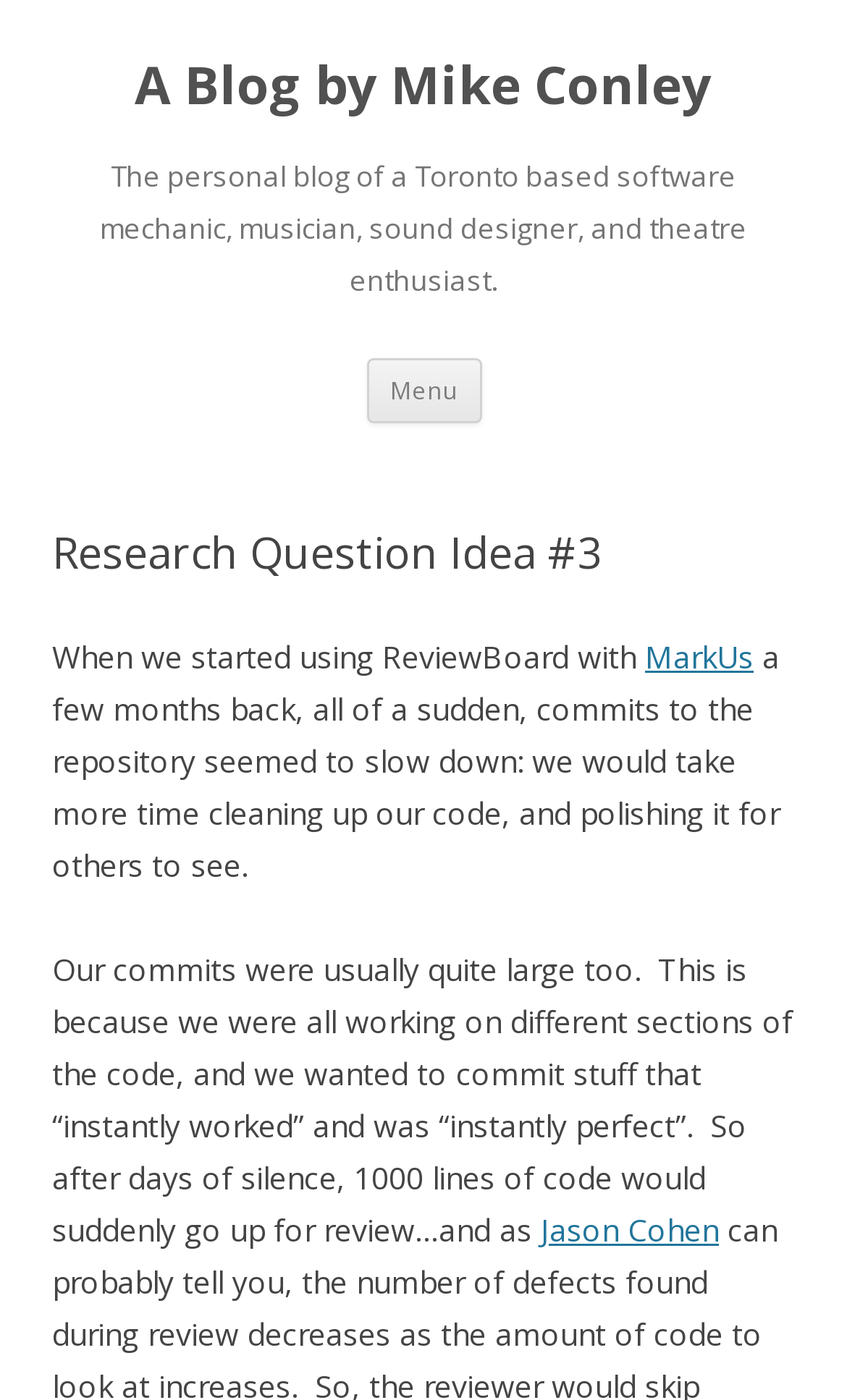Respond to the following query with just one word or a short phrase: 
What tool did the author start using with MarkUs?

ReviewBoard